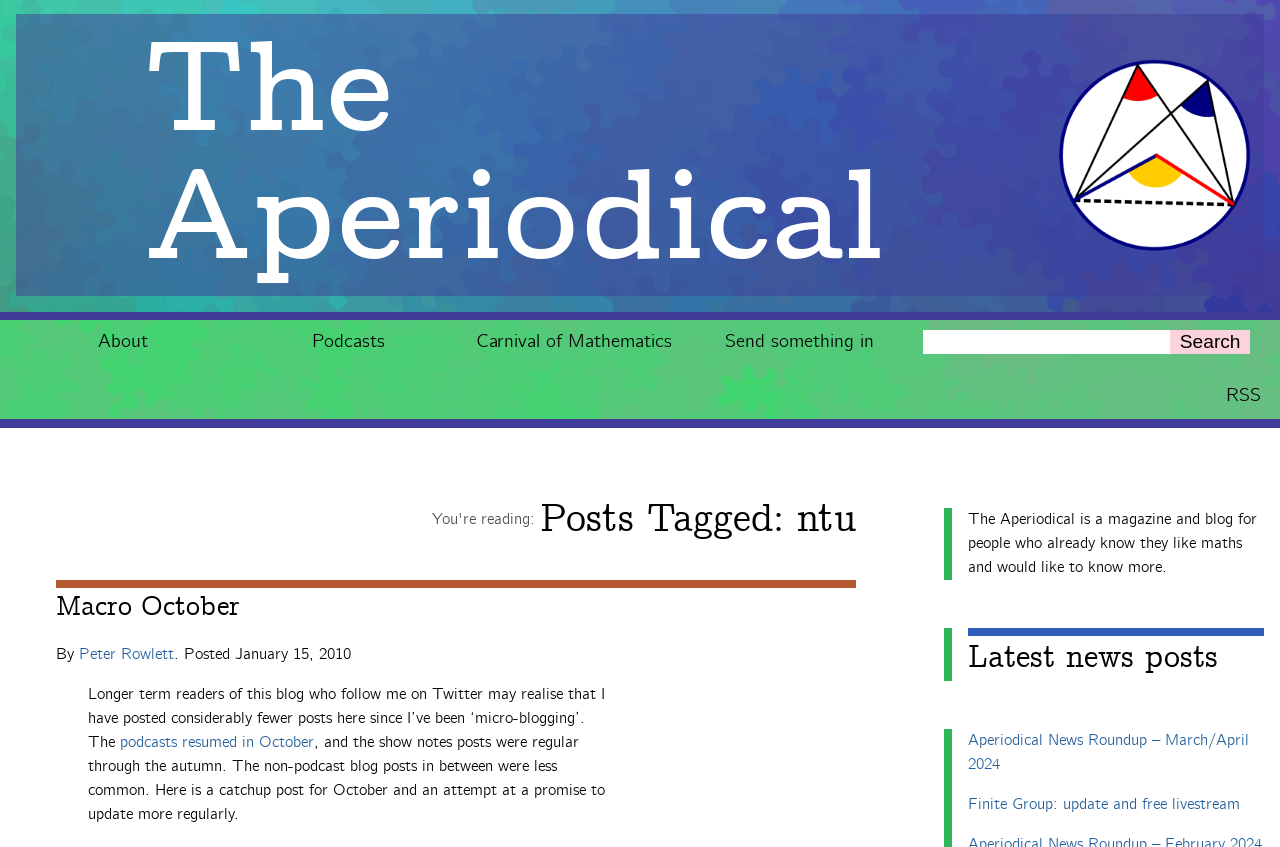Given the element description: "Peter Rowlett", predict the bounding box coordinates of this UI element. The coordinates must be four float numbers between 0 and 1, given as [left, top, right, bottom].

[0.062, 0.762, 0.136, 0.784]